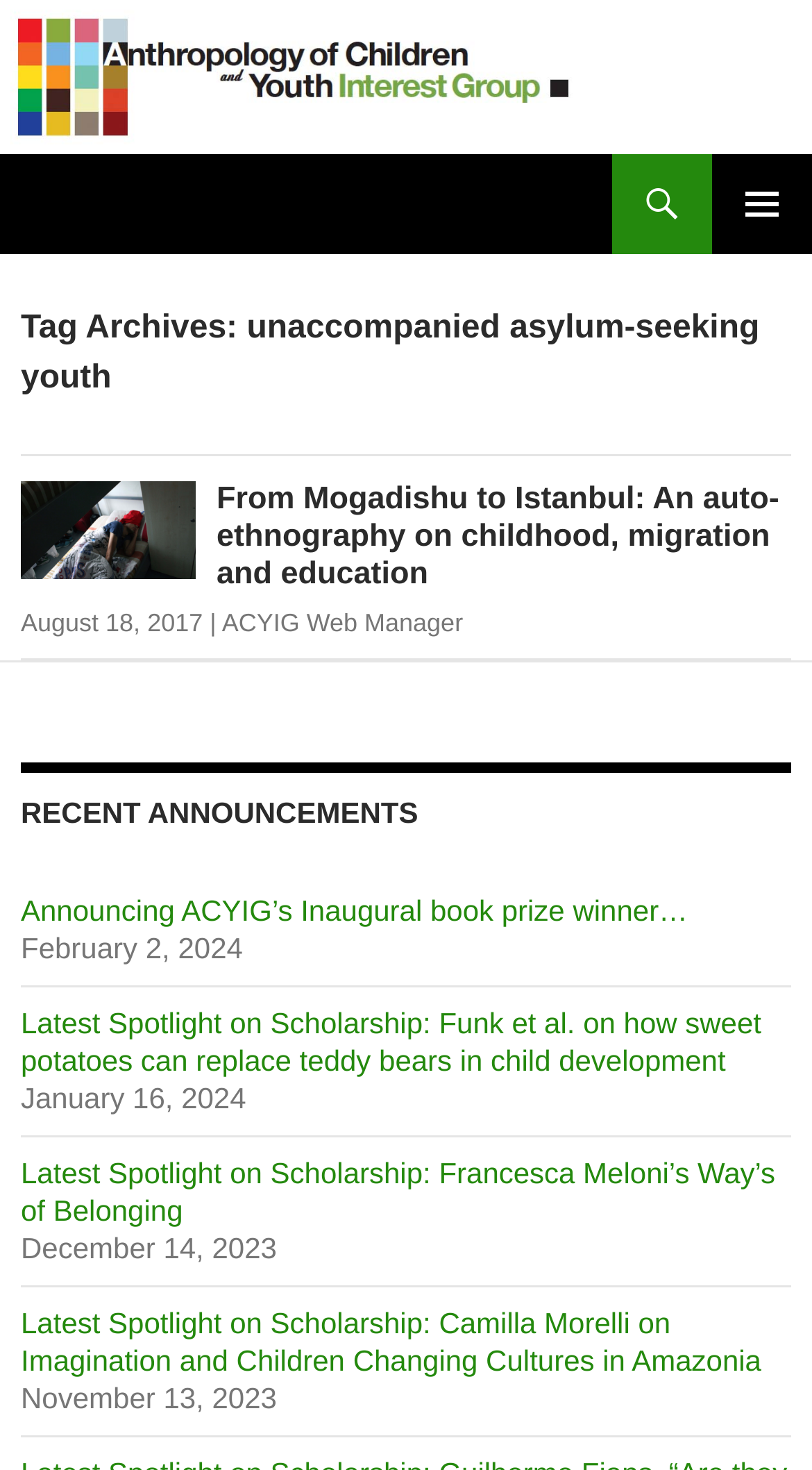How many recent announcements are there?
Using the details shown in the screenshot, provide a comprehensive answer to the question.

I counted the number of link elements inside the recent announcements section on the page. There are 5 link elements, each representing a recent announcement.